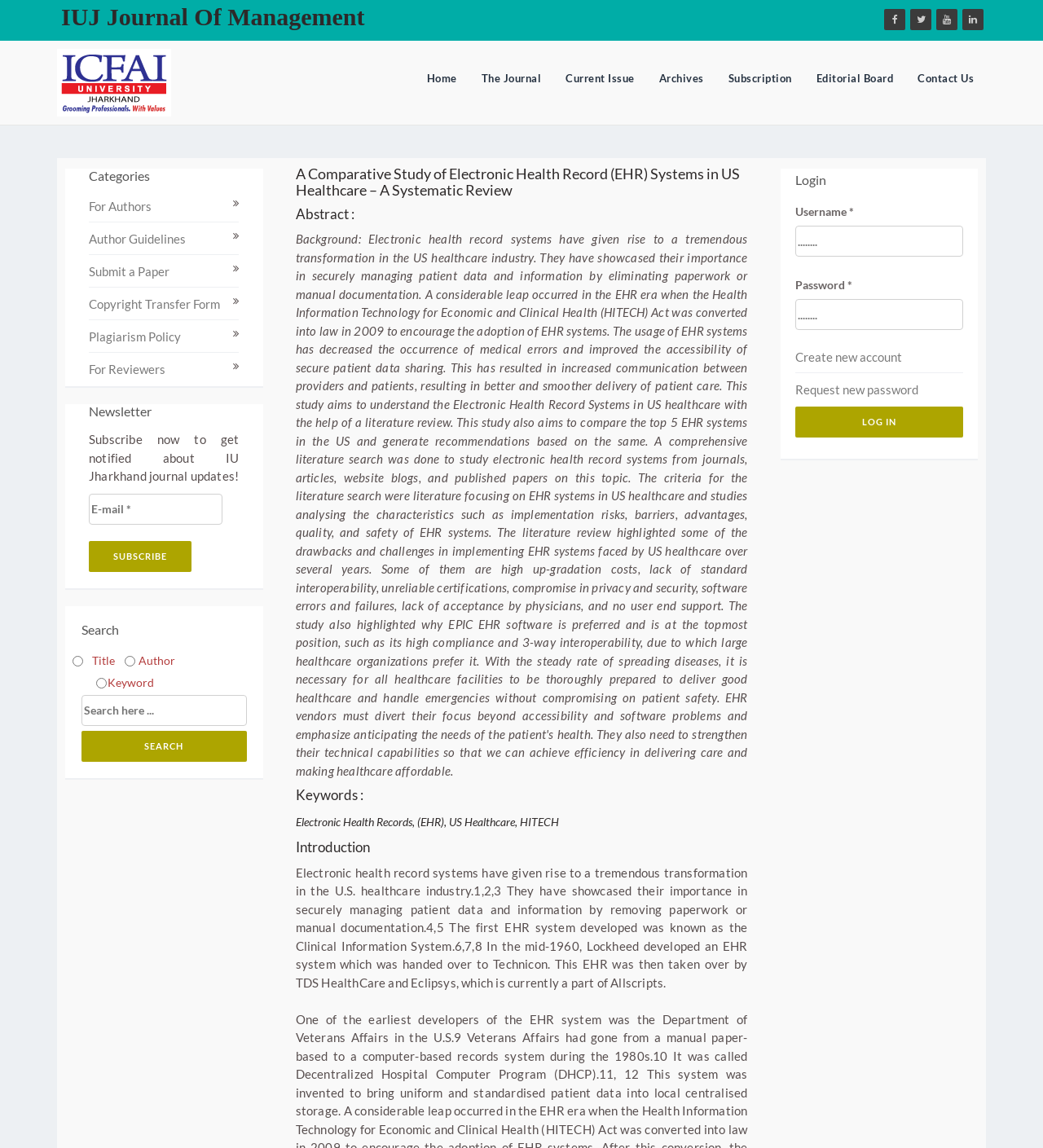Could you please study the image and provide a detailed answer to the question:
What is the name of the journal?

I found the answer by looking at the top-left corner of the webpage, where it says 'IUJ Journal Of Management' in a static text element.